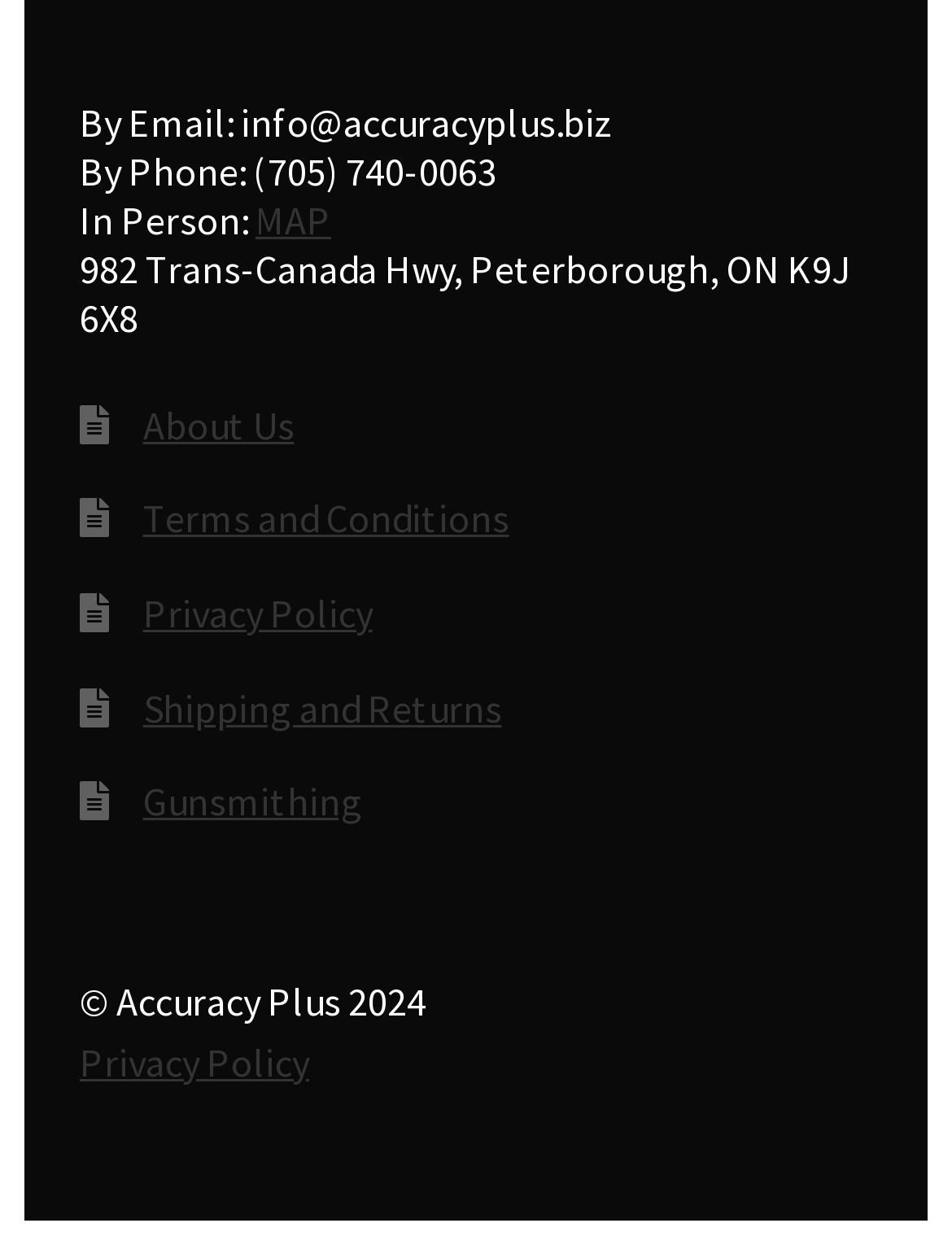Based on the element description "MAP", predict the bounding box coordinates of the UI element.

[0.268, 0.157, 0.348, 0.196]